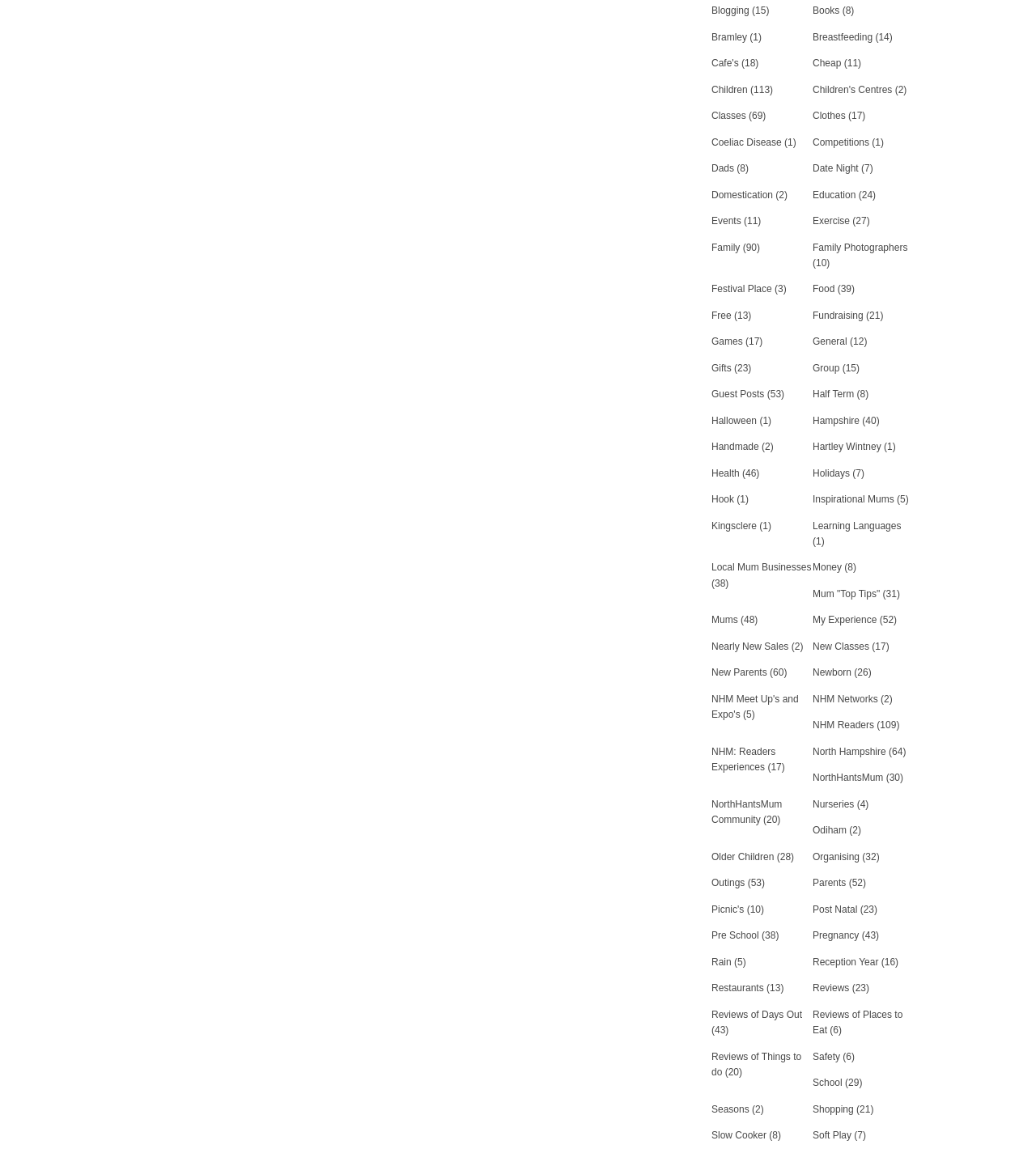Locate the bounding box coordinates of the area that needs to be clicked to fulfill the following instruction: "Visit Children's Centres". The coordinates should be in the format of four float numbers between 0 and 1, namely [left, top, right, bottom].

[0.784, 0.073, 0.861, 0.083]